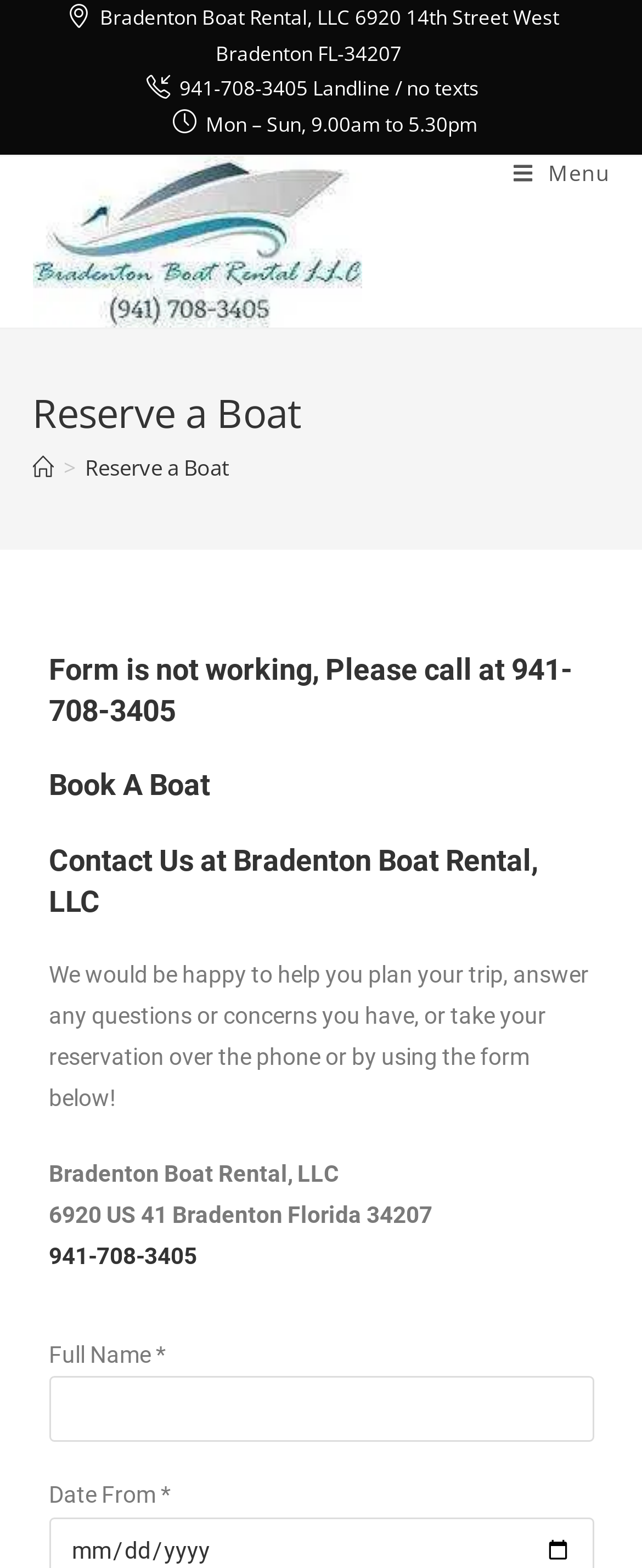Specify the bounding box coordinates of the element's region that should be clicked to achieve the following instruction: "Select the month from the date picker". The bounding box coordinates consist of four float numbers between 0 and 1, in the format [left, top, right, bottom].

[0.109, 0.979, 0.176, 0.998]